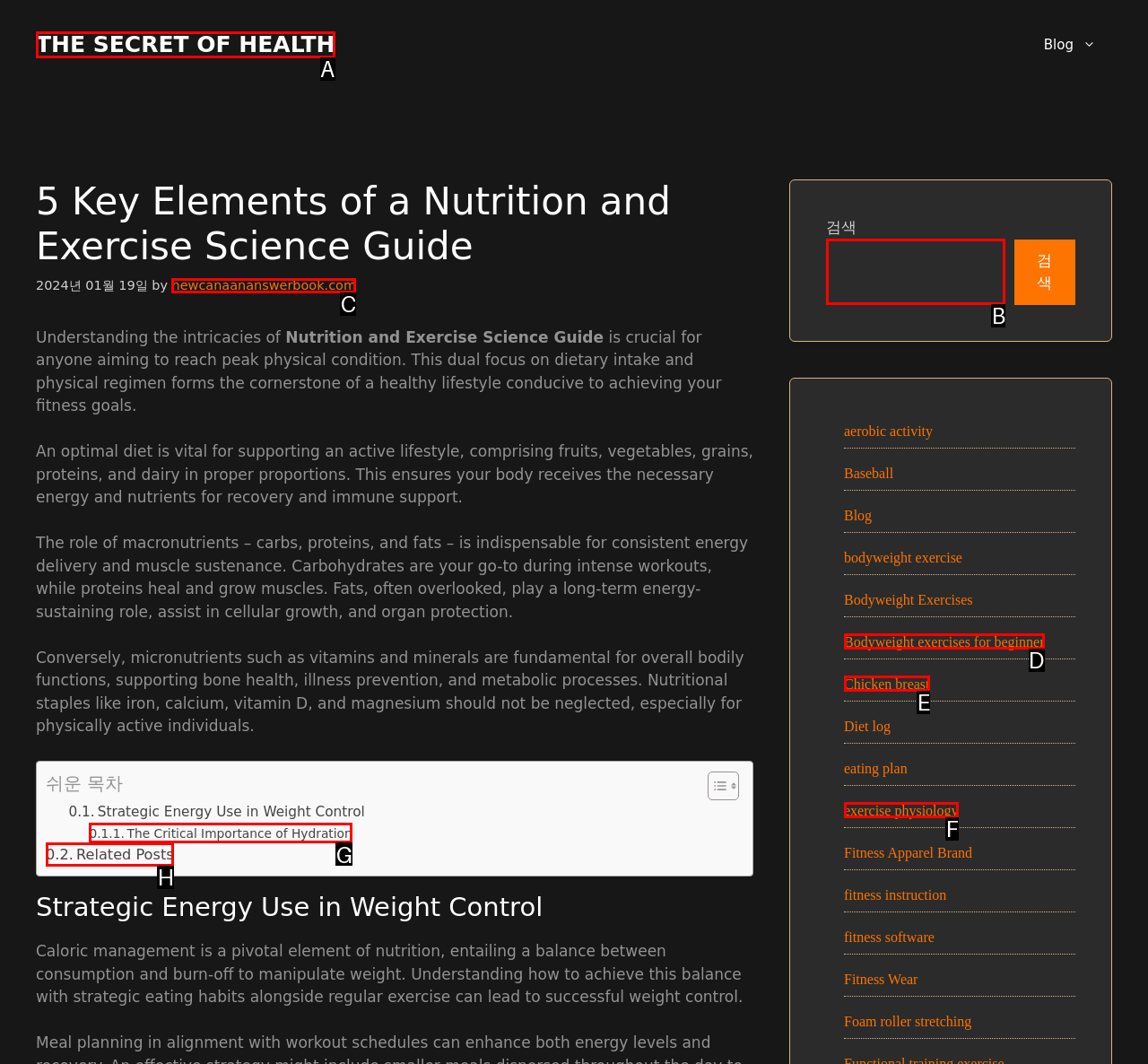Point out the option that best suits the description: alt="CarltonOne"
Indicate your answer with the letter of the selected choice.

None